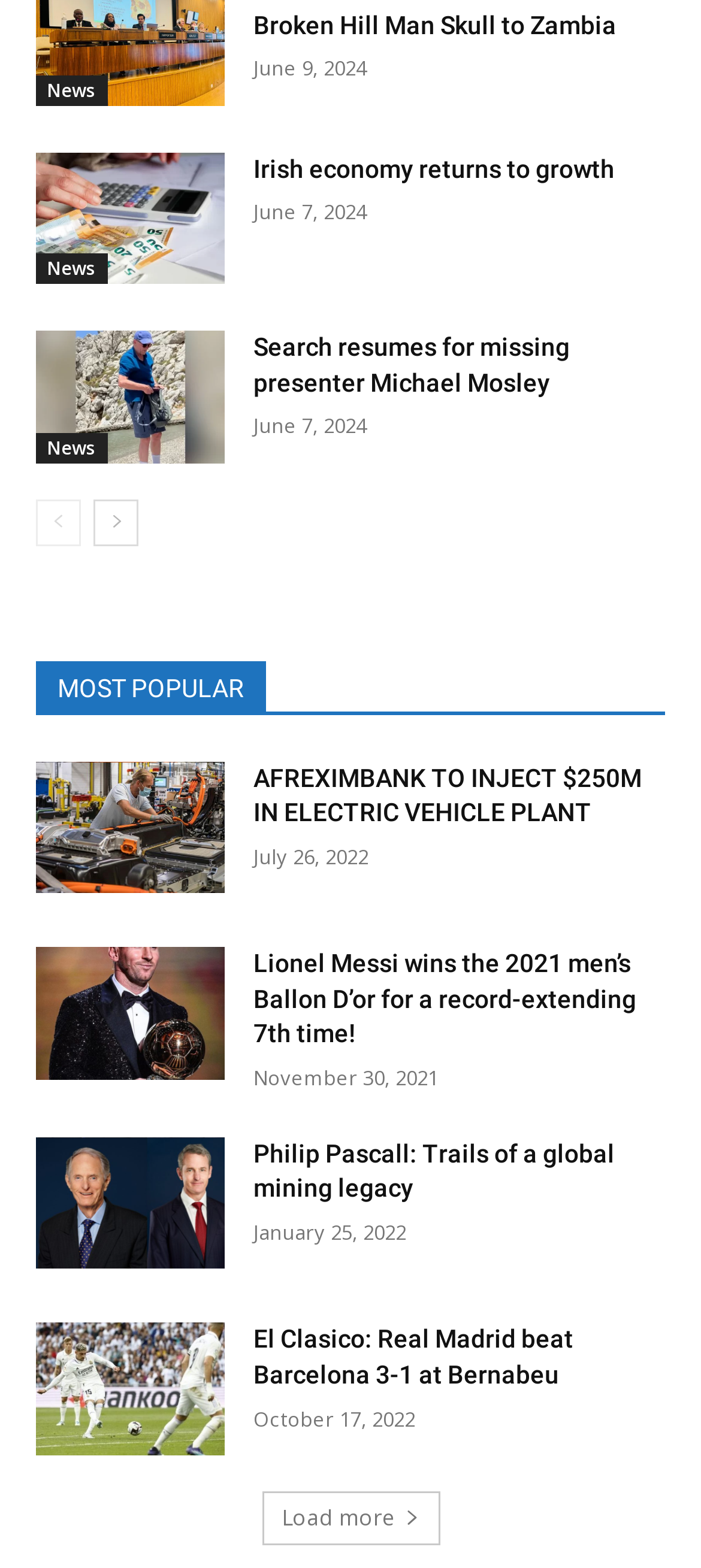What is the function of the button at the bottom of the page?
Please provide a single word or phrase answer based on the image.

Load more